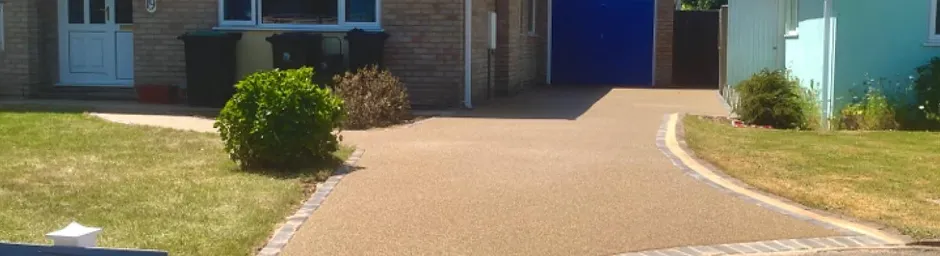Depict the image with a detailed narrative.

The image showcases a beautifully crafted resin-bound driveway that complements a charming brick house. The driveway is seamlessly integrated with surrounding greenery, featuring a well-manicured lawn and a small shrub to the left. On the right, an appealing, decorative edge of bricks outlines the driveway, adding an elegant touch. In the background, there’s a vibrant blue garage door, while the front door of the house is visible to the left, along with two trash bins. This setup illustrates the perfect balance between functionality and aesthetic appeal, making it an ideal choice for anyone looking to enhance their outdoor space with modern driveway solutions.